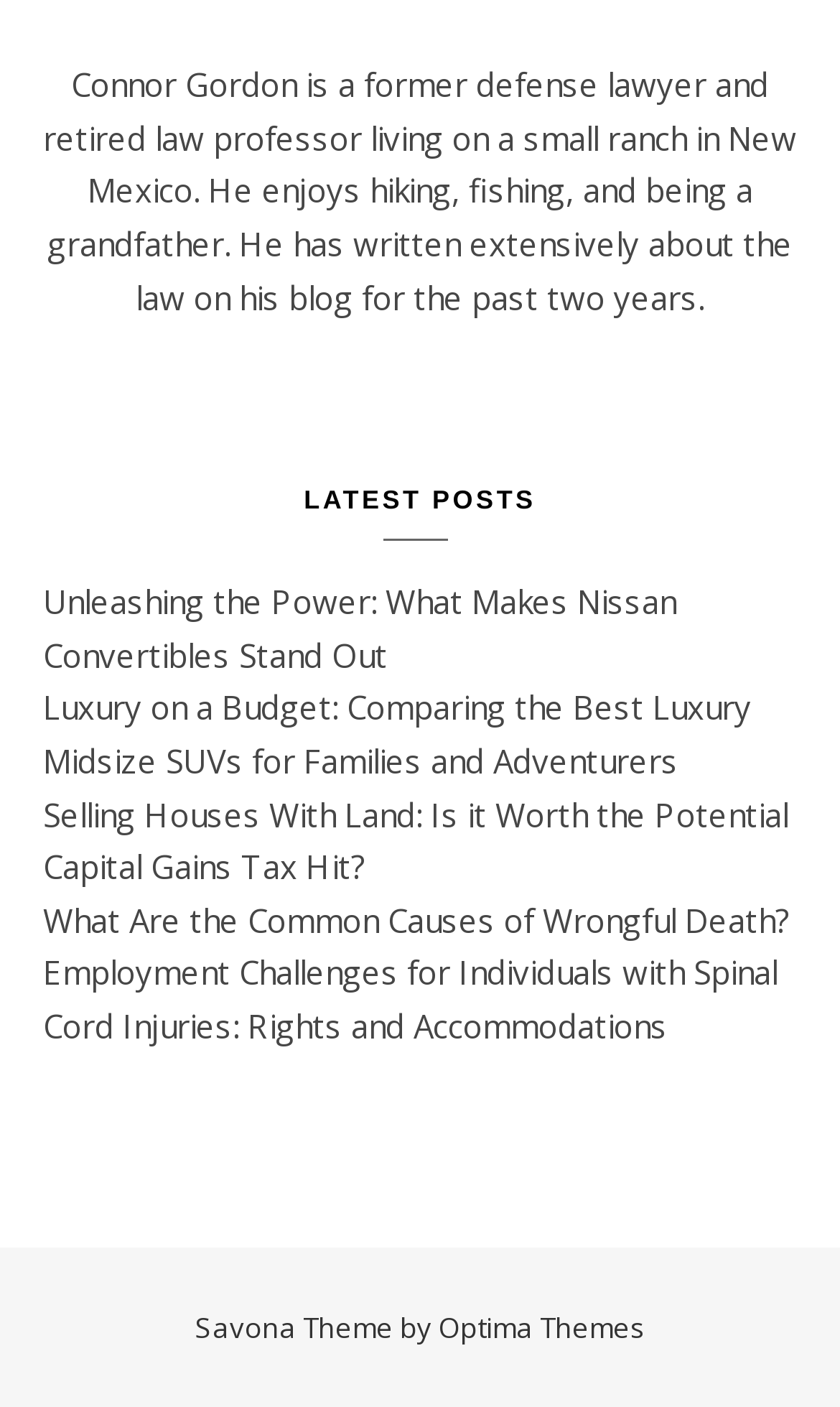What is Connor Gordon's profession?
Answer with a single word or phrase by referring to the visual content.

defense lawyer and law professor